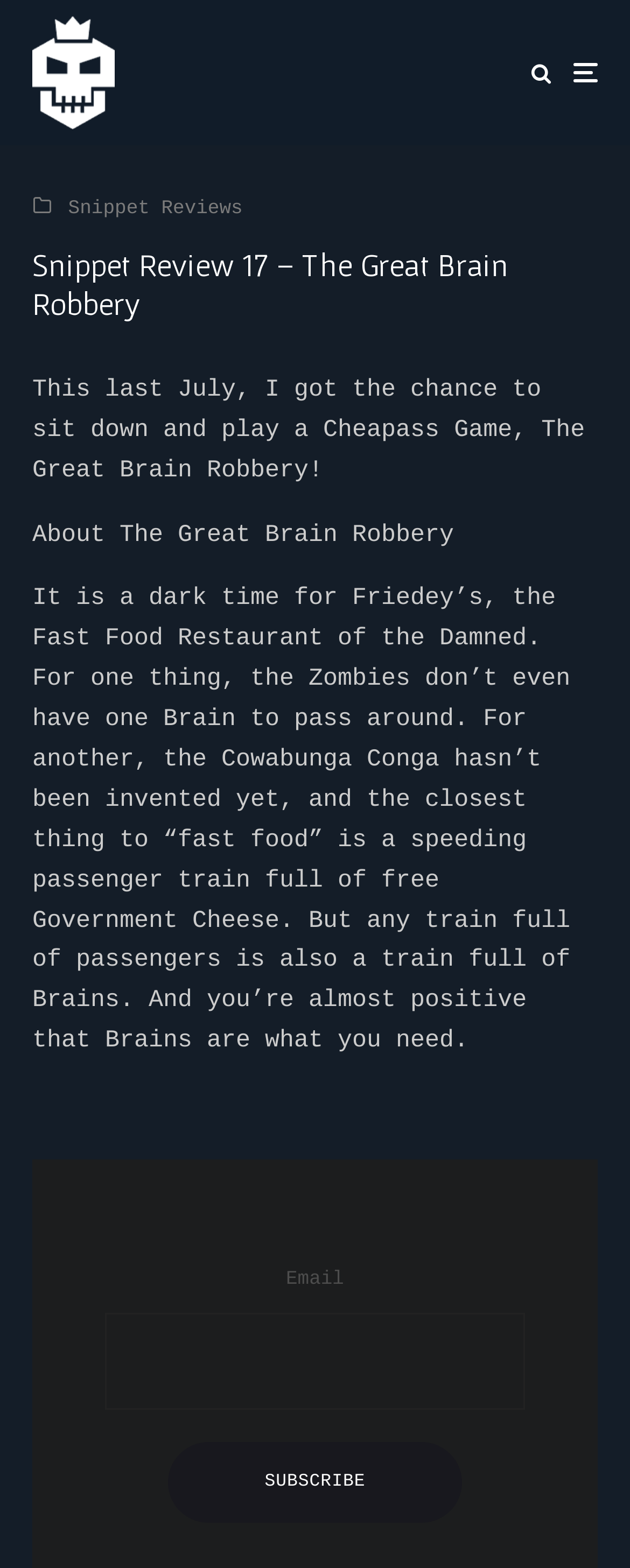What is the theme of the game?
Respond to the question with a well-detailed and thorough answer.

The question can be answered by reading the static text 'It is a dark time for Friedey’s, the Fast Food Restaurant of the Damned.' which suggests that the game has a dark theme, and the mention of 'Government Cheese' and 'Cowabunga Conga' implies a humorous tone.